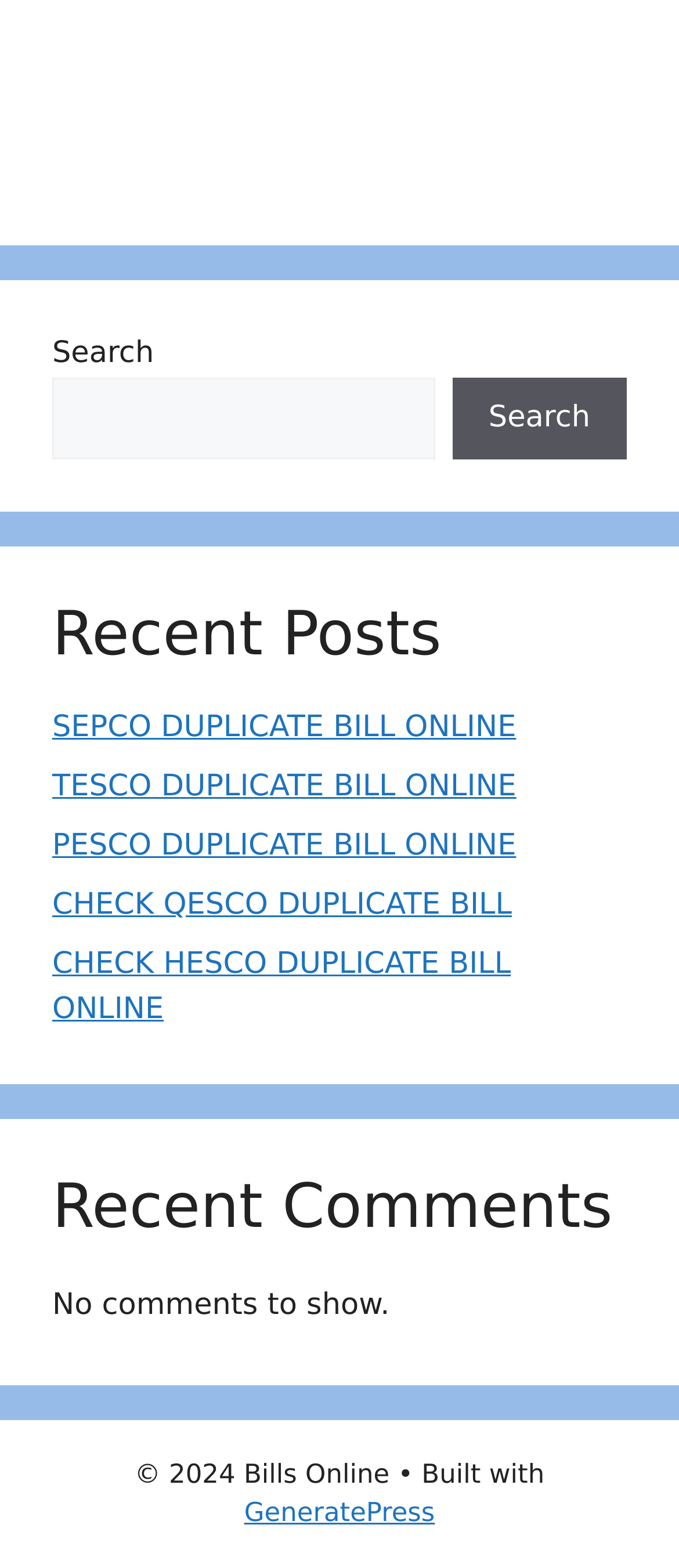Please determine the bounding box coordinates of the element's region to click in order to carry out the following instruction: "Click on the link to Basilica of Our Lady of Guadalupe". The coordinates should be four float numbers between 0 and 1, i.e., [left, top, right, bottom].

None